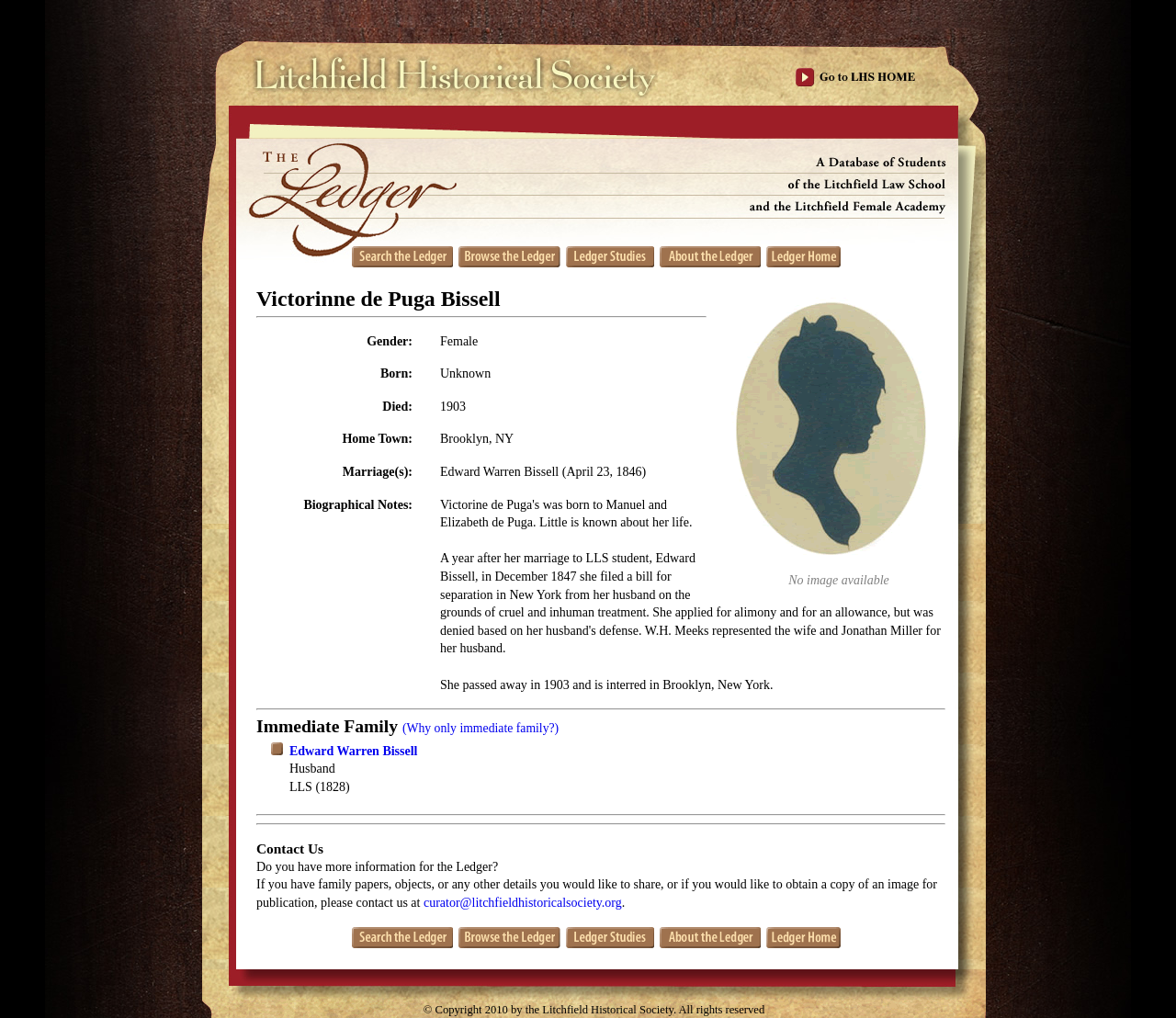Explain the contents of the webpage comprehensively.

The webpage is about Victorinne de Puga Bissell, a student of Litchfield Ledger. At the top, there are several links and a generic female image. Below the image, there is a brief biographical section with information about Victorinne's gender, birth and death dates, hometown, and marriage. 

The biographical section is divided into several parts, separated by horizontal lines. The first part includes her basic information, followed by a section about her marriage to Edward Warren Bissell. The next section is about her biographical notes, which mentions that she passed away in 1903 and is interred in Brooklyn, New York.

Below the biographical notes, there is a section about her immediate family, which includes a link to her husband Edward Warren Bissell. This section is also separated from the rest of the page by a horizontal line.

At the bottom of the page, there are several links and a section about contacting the Litchfield Historical Society to share more information or obtain a copy of an image. The page ends with a copyright notice from the Litchfield Historical Society.